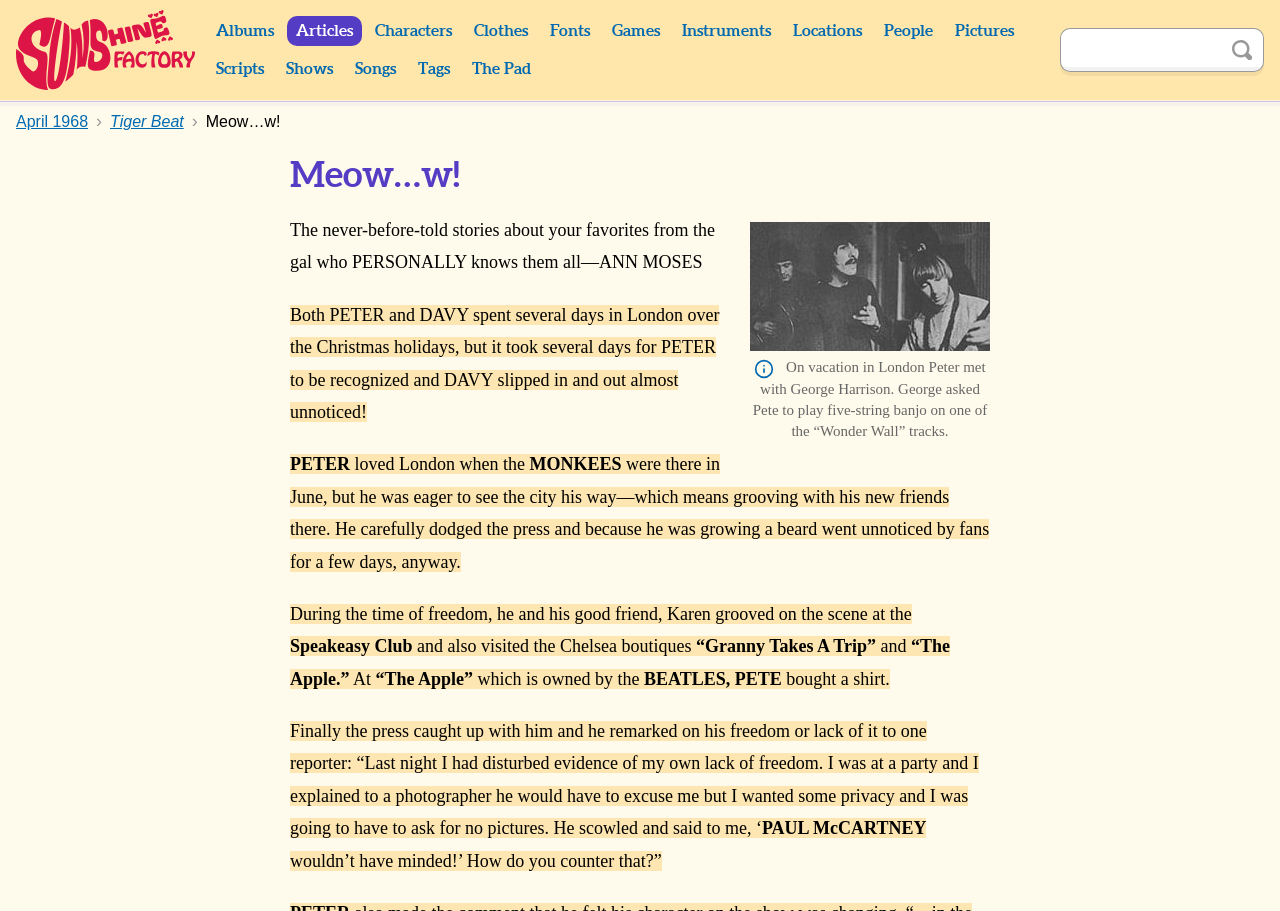What did Peter buy at 'The Apple'?
Look at the screenshot and respond with a single word or phrase.

A shirt